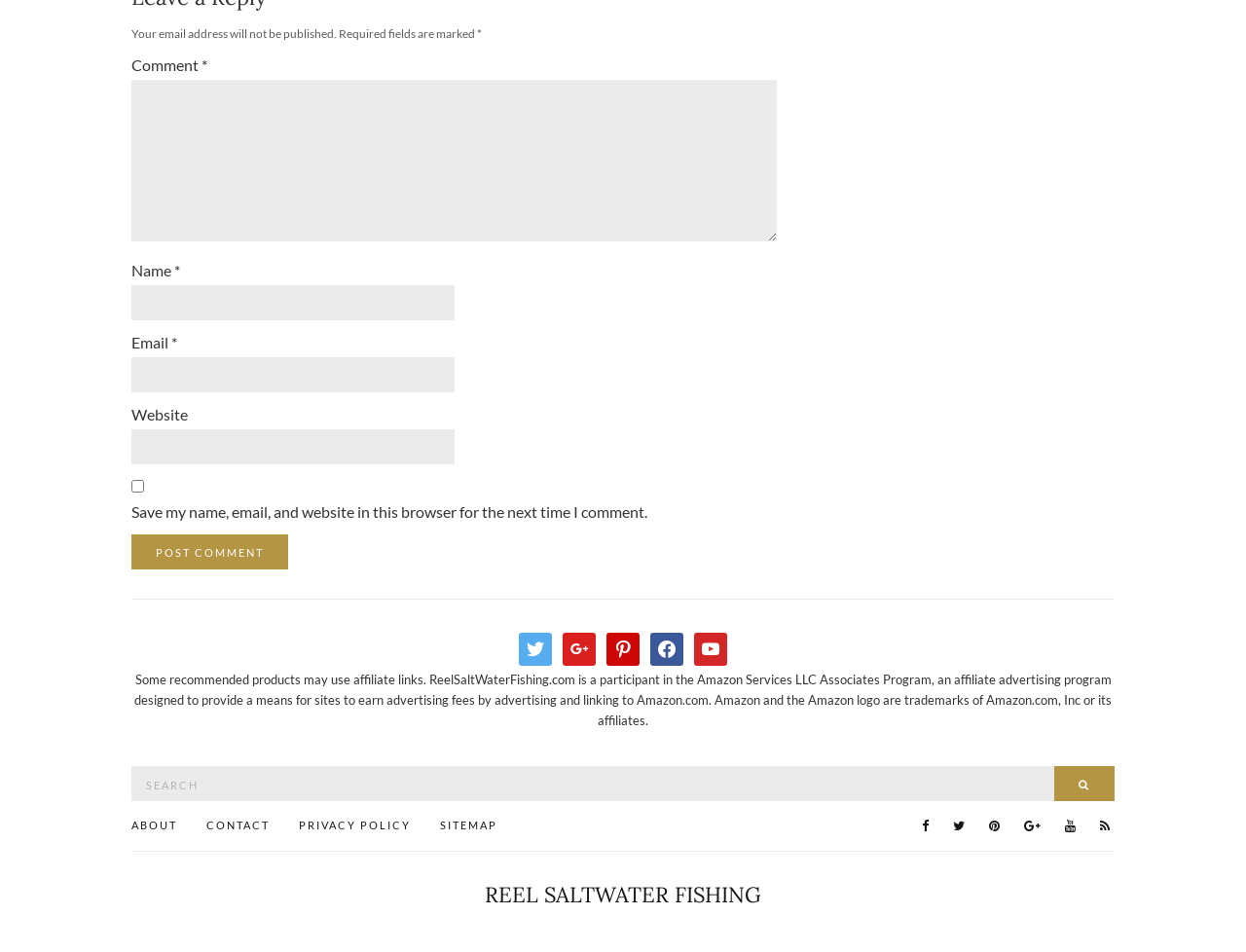Please identify the bounding box coordinates of the element that needs to be clicked to execute the following command: "Enter a comment". Provide the bounding box using four float numbers between 0 and 1, formatted as [left, top, right, bottom].

[0.105, 0.083, 0.624, 0.253]